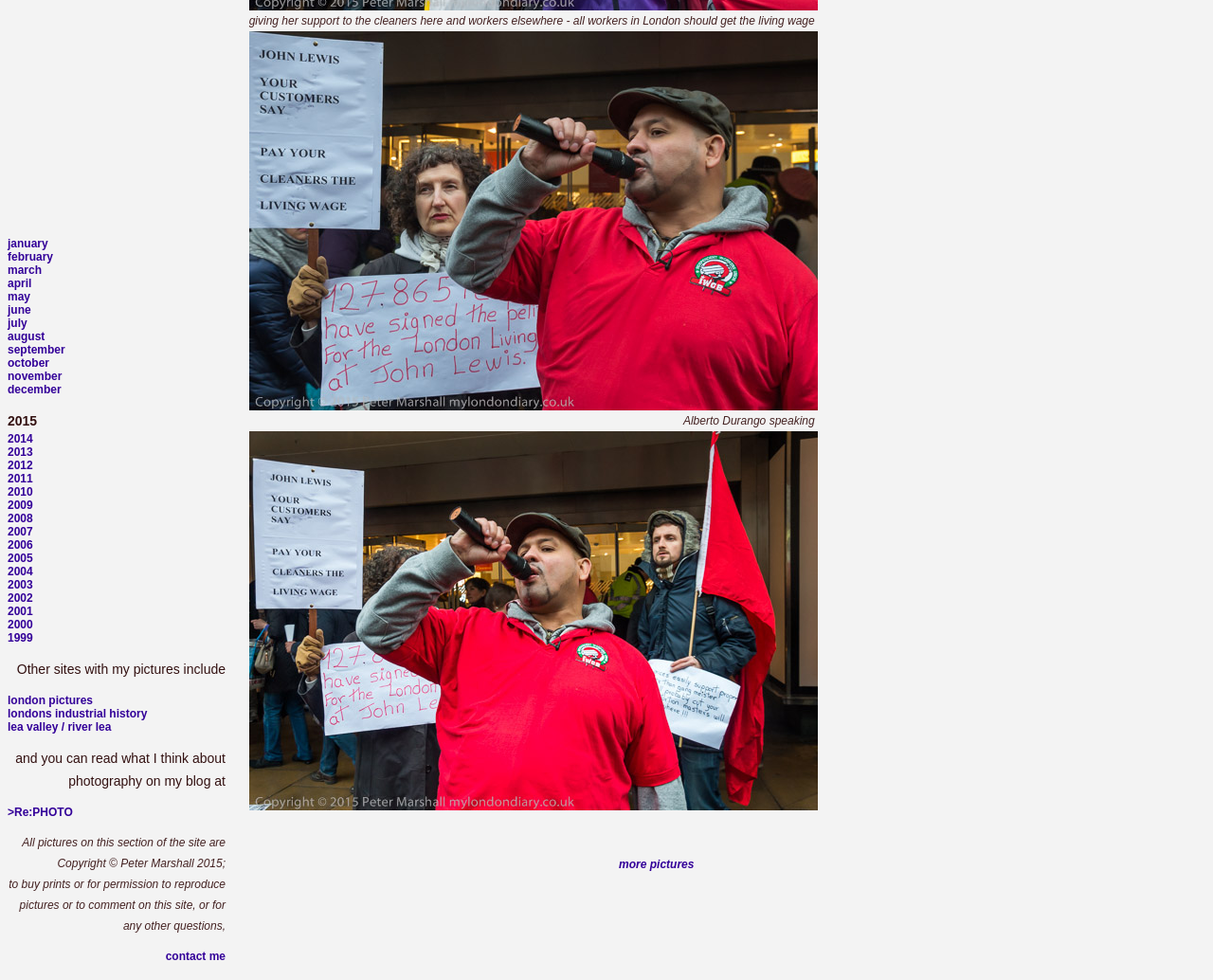What is the name of the blog mentioned on the page?
Please interpret the details in the image and answer the question thoroughly.

The text on the page mentions 'and you can read what I think about photography on my blog at', followed by a link to '>Re:PHOTO', indicating that the name of the blog mentioned on the page is Re:PHOTO.